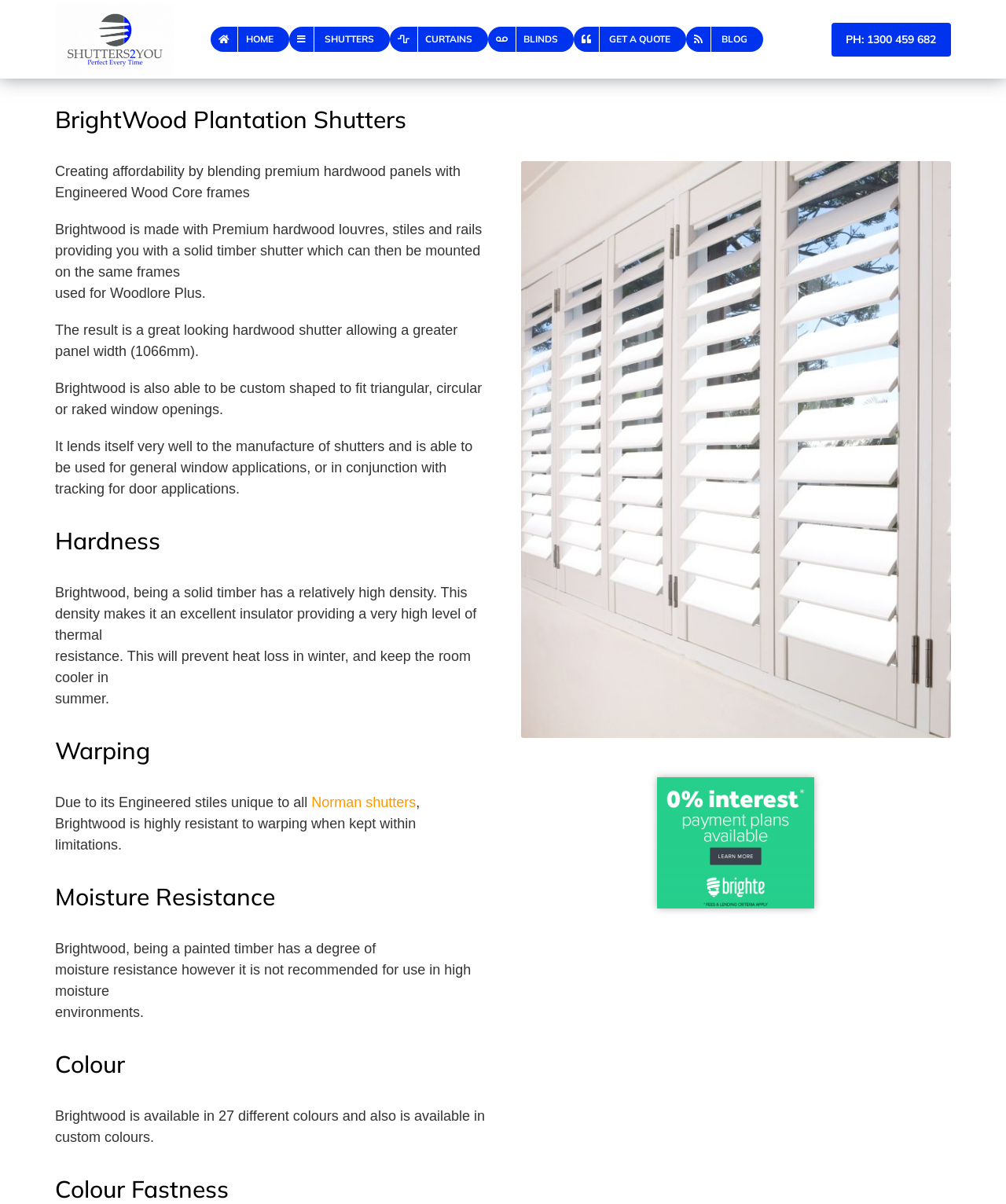What is the material used for the frames of Brightwood plantation shutters?
Using the image, elaborate on the answer with as much detail as possible.

The material used for the frames of Brightwood plantation shutters can be found in the text 'Creating affordability by blending premium hardwood panels with Engineered Wood Core frames' with bounding box coordinates [0.055, 0.136, 0.458, 0.166].